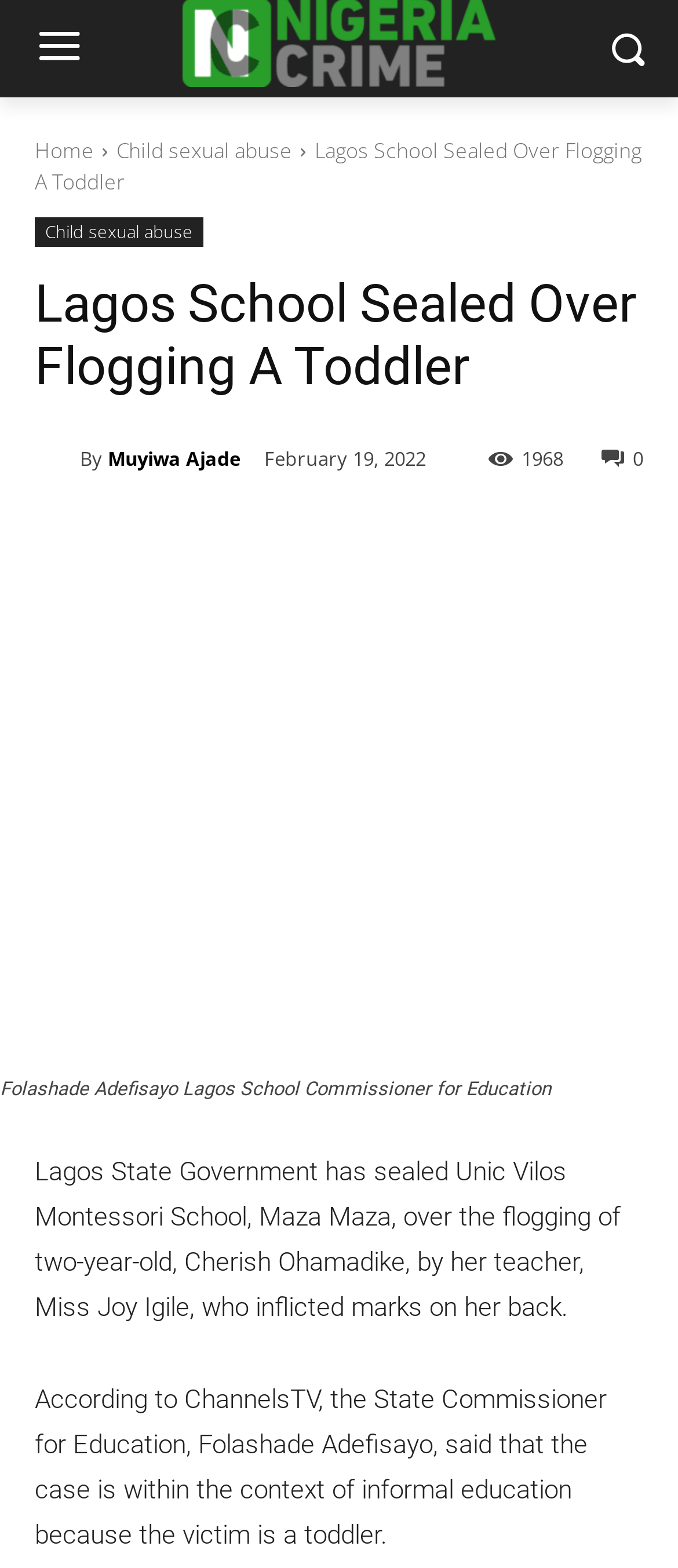What is the name of the school mentioned in the article?
Answer the question in a detailed and comprehensive manner.

I found the answer by reading the article's content, specifically the sentence 'Lagos State Government has sealed Unic Vilos Montessori School, Maza Maza, over the flogging of two-year-old, Cherish Ohamadike, by her teacher, Miss Joy Igile, who inflicted marks on her back.'